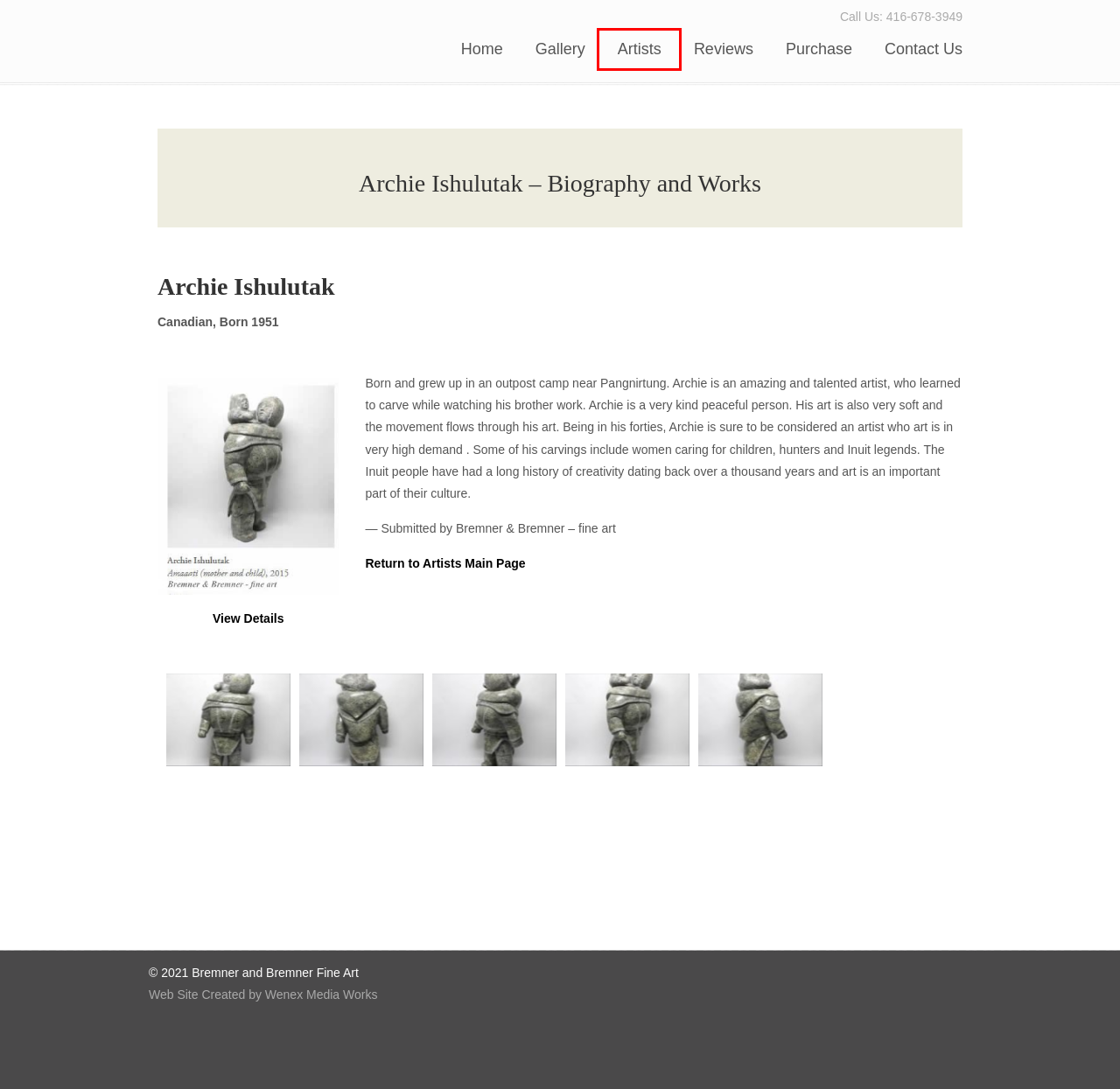Look at the screenshot of a webpage where a red bounding box surrounds a UI element. Your task is to select the best-matching webpage description for the new webpage after you click the element within the bounding box. The available options are:
A. Amaaqti (Mother & Child) - Gallery - My WordPress
B. Reviews - My WordPress
C. Artists - My WordPress
D. Purchase - My WordPress
E. Contact Us - My WordPress
F. Bremner and Bremner Historical and Contemporary Art - My WordPress
G. Wenex Media Works | Everything from Concept to Launch
H. Bremner & Bremner Gallery - My WordPress

C